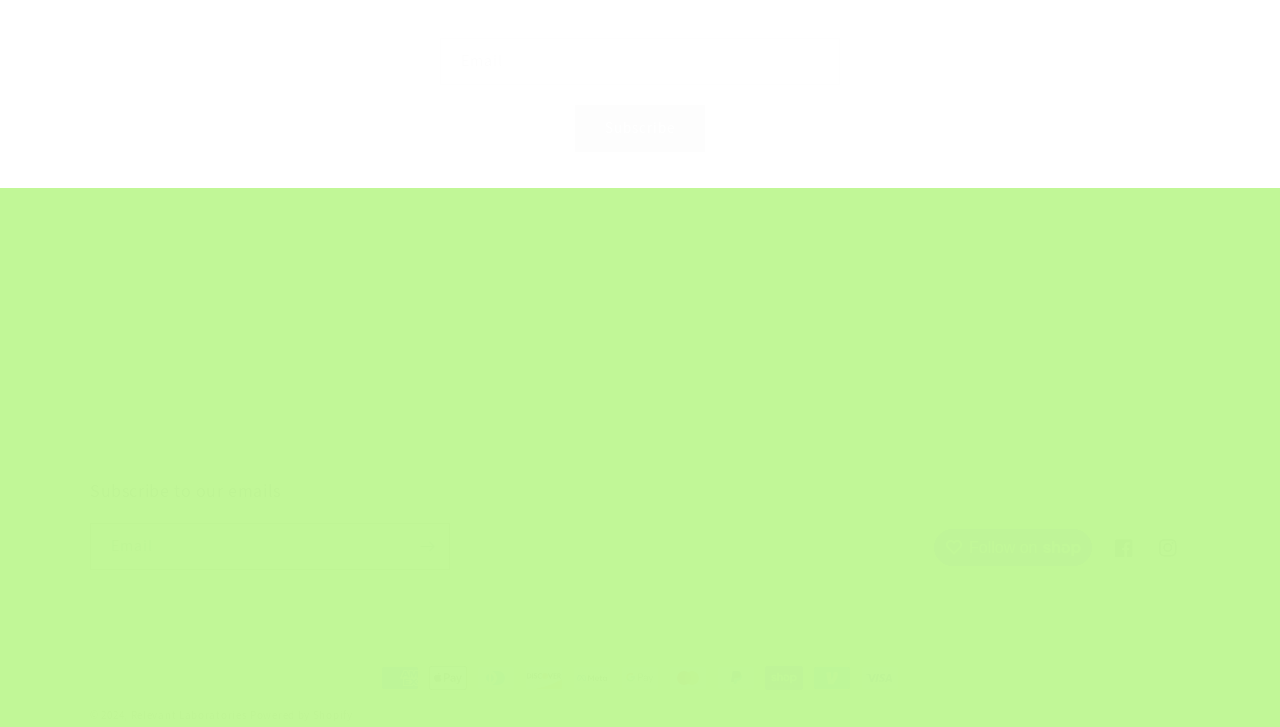Provide the bounding box coordinates for the UI element that is described by this text: "Powered by Shopify". The coordinates should be in the form of four float numbers between 0 and 1: [left, top, right, bottom].

[0.195, 0.974, 0.275, 0.993]